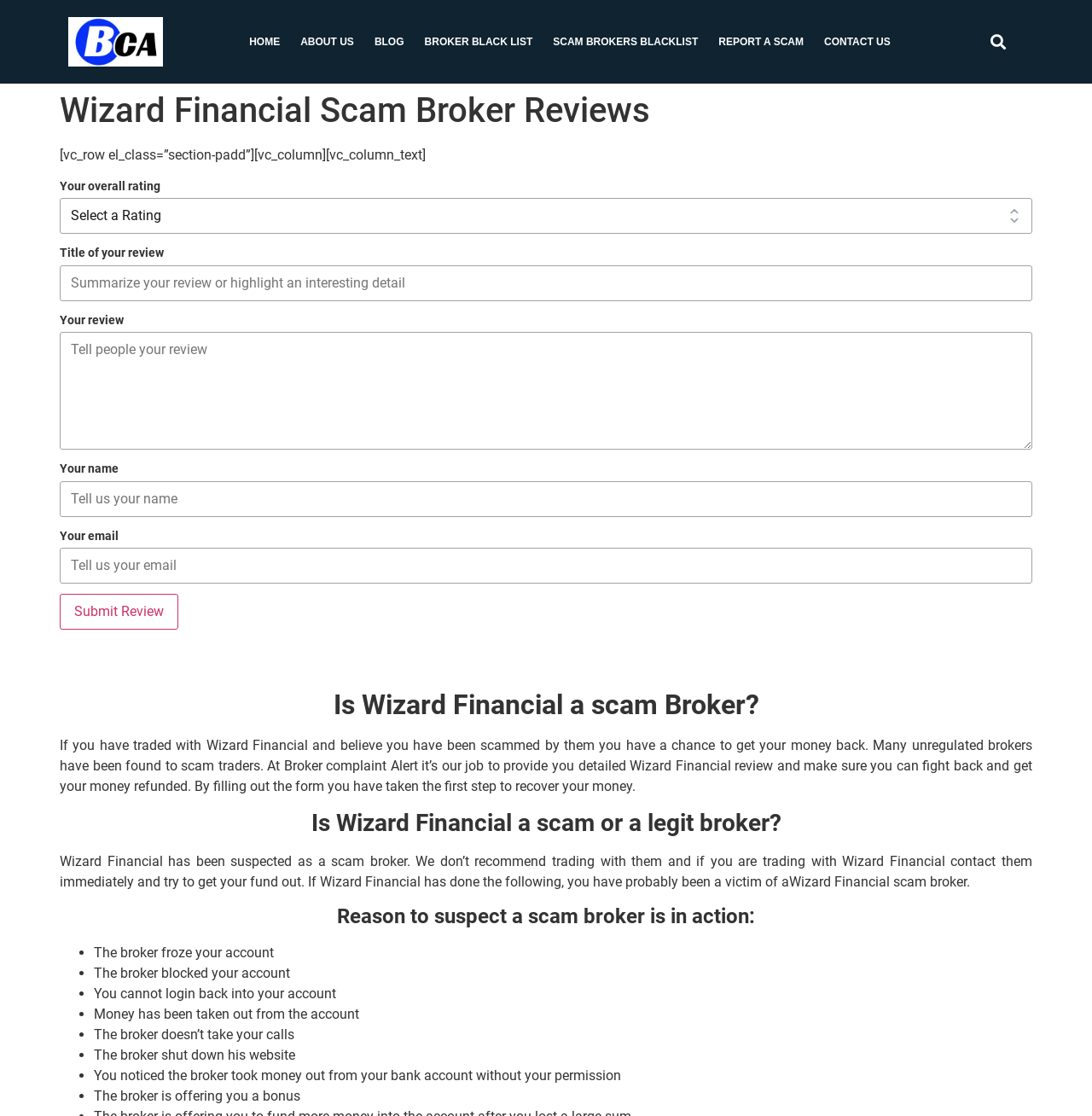What is the purpose of this website?
Answer with a single word or short phrase according to what you see in the image.

Get funds back from Wizard Financial